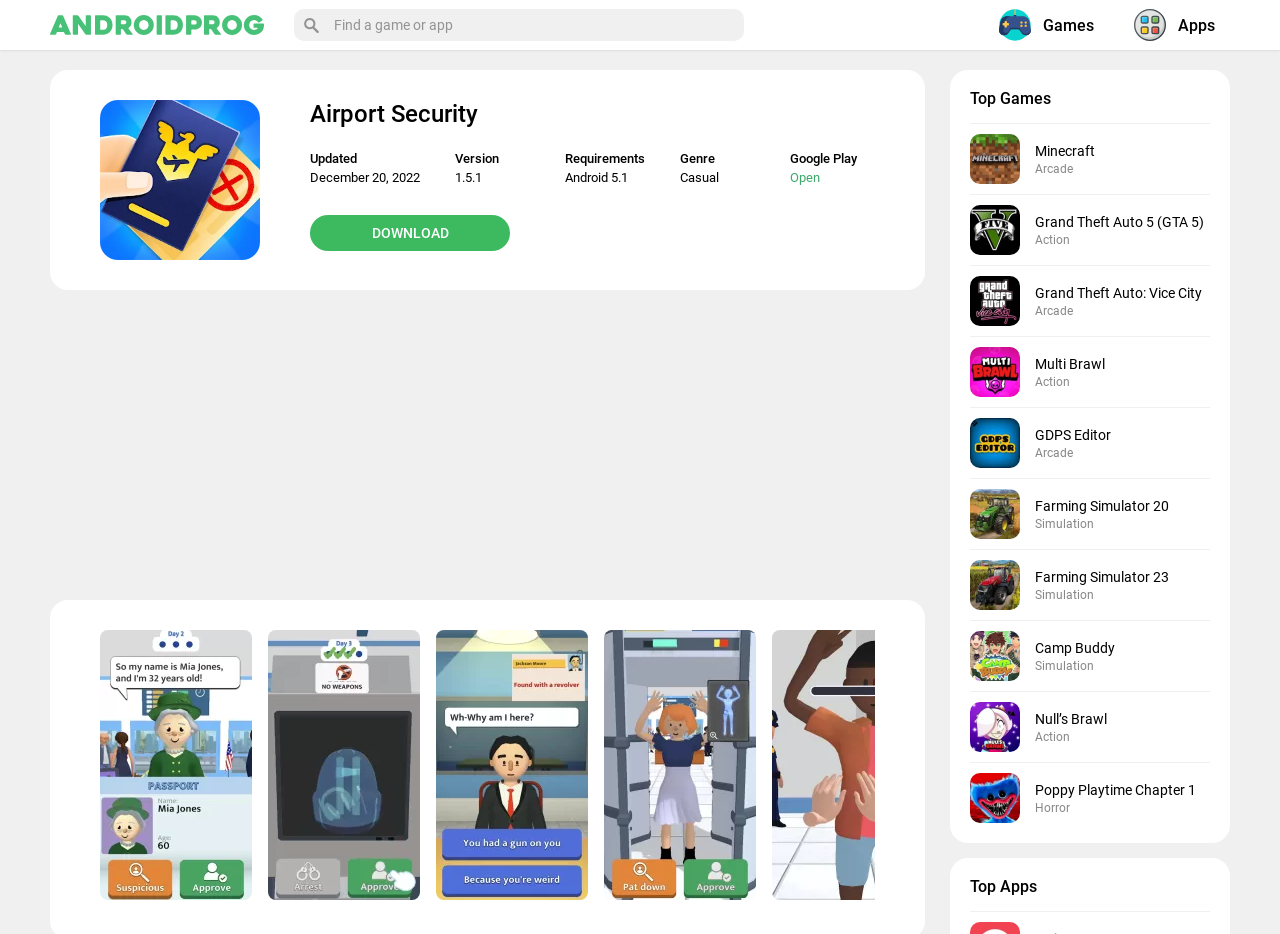Identify the bounding box coordinates of the section to be clicked to complete the task described by the following instruction: "Call the phone number +1 (888) 477-0022". The coordinates should be four float numbers between 0 and 1, formatted as [left, top, right, bottom].

None